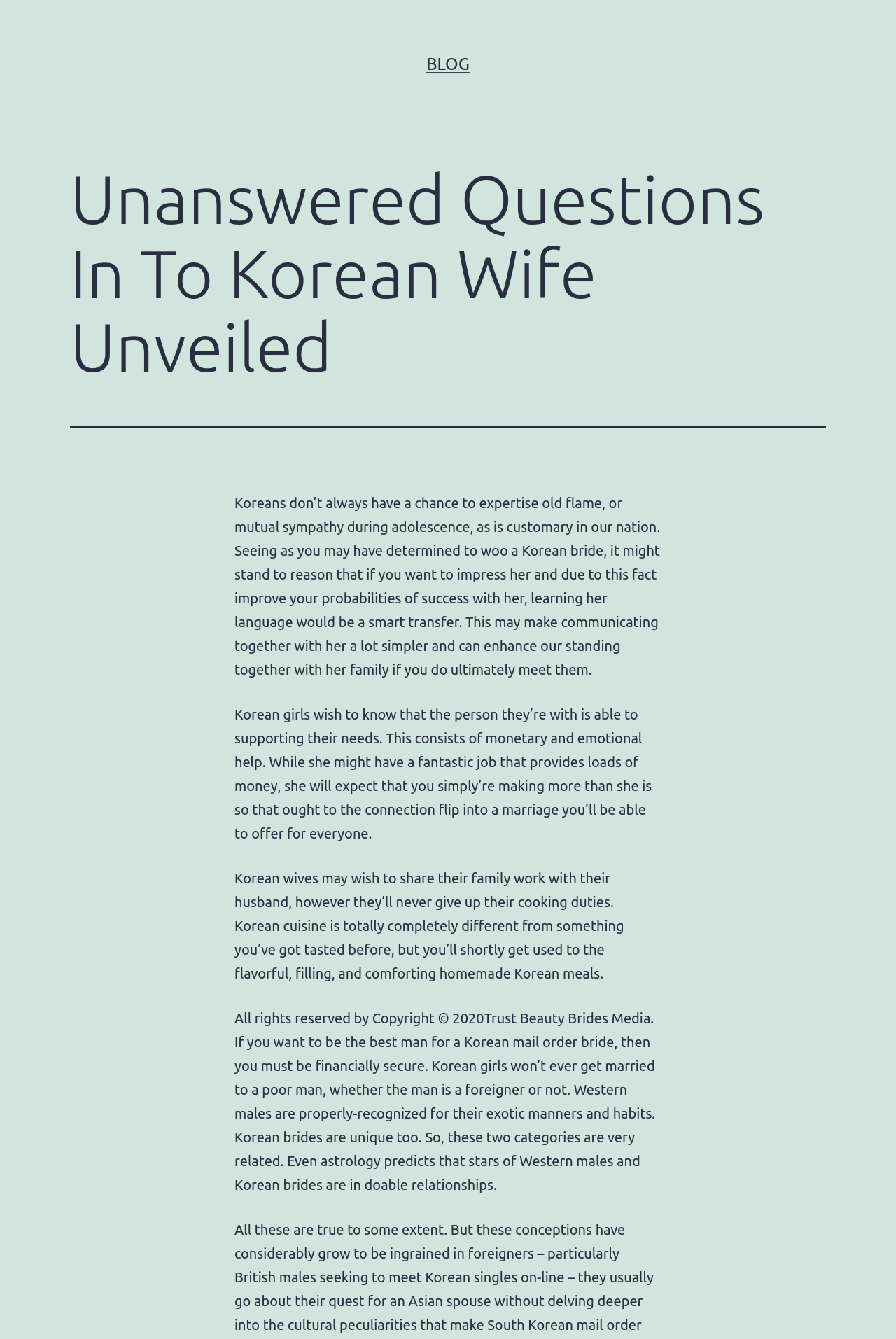Respond with a single word or phrase to the following question: What is unique about Korean cuisine?

Flavorful and comforting